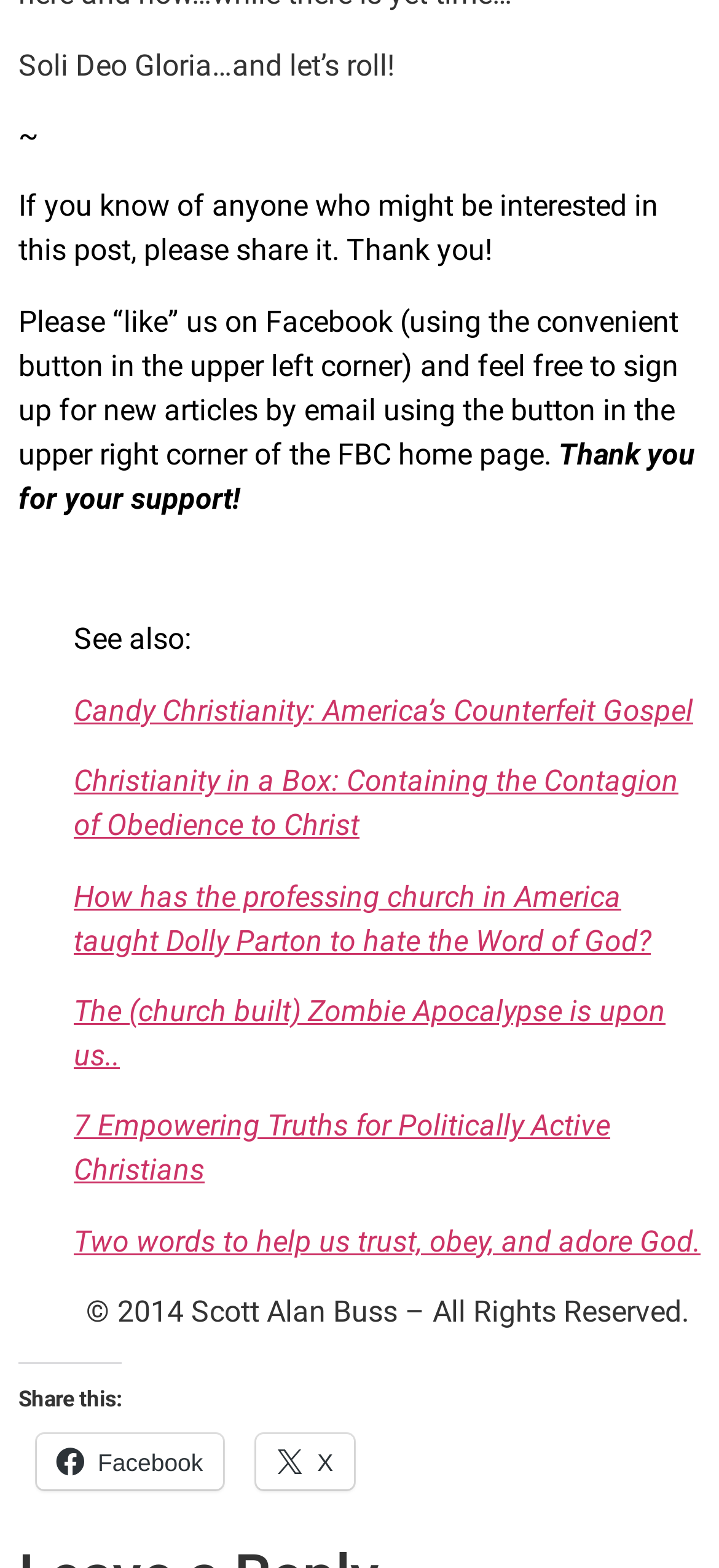What is the topic of the linked article 'Candy Christianity: America’s Counterfeit Gospel'?
Offer a detailed and exhaustive answer to the question.

The linked article 'Candy Christianity: America’s Counterfeit Gospel' is likely about Christianity, as it is mentioned alongside other articles with similar topics, such as 'Christianity in a Box: Containing the Contagion of Obedience to Christ'.